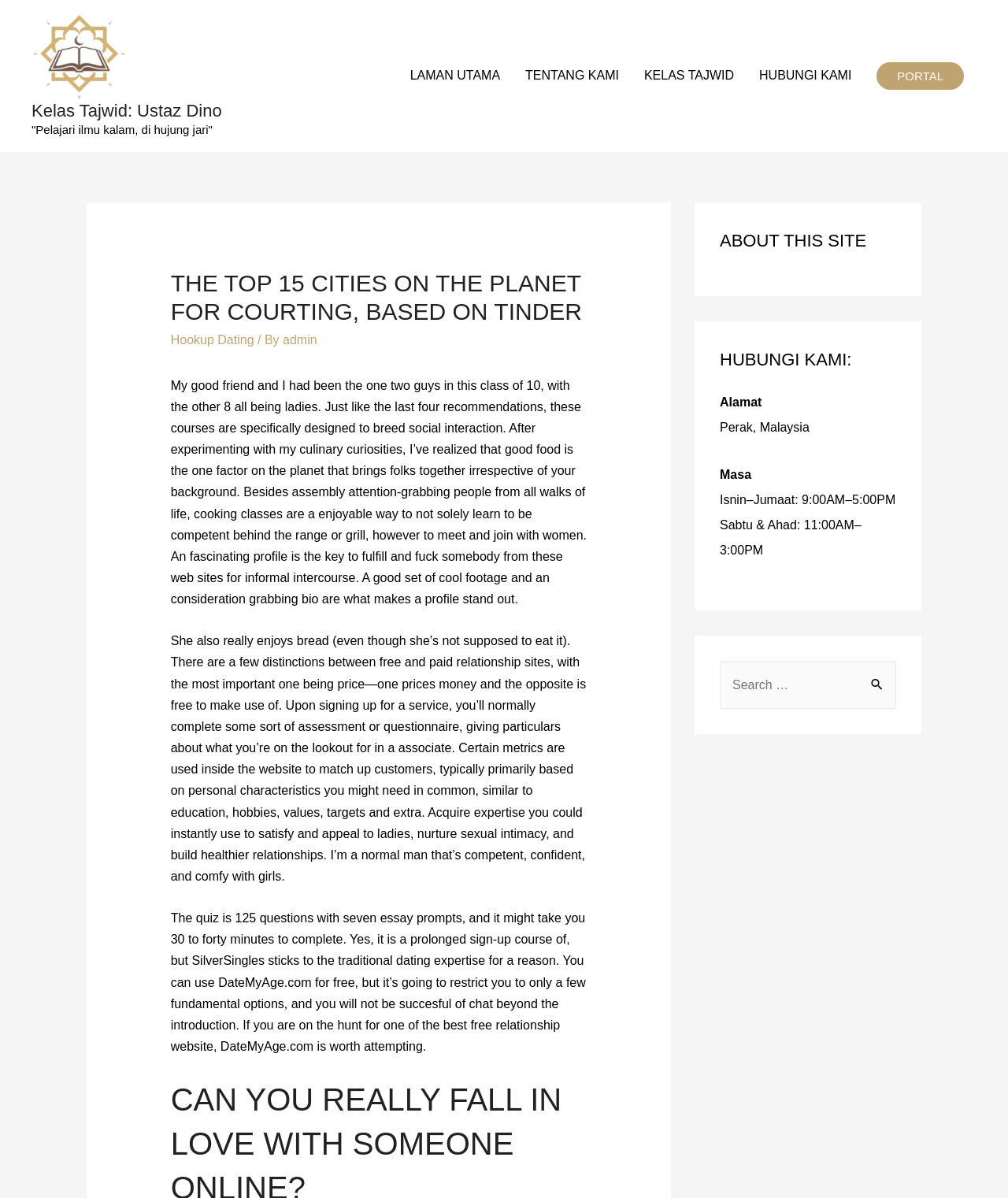What is the topic of the article?
Could you answer the question in a detailed manner, providing as much information as possible?

The topic of the article appears to be about dating and relationships, as it discusses online dating, Tinder, and meeting people through cooking classes.